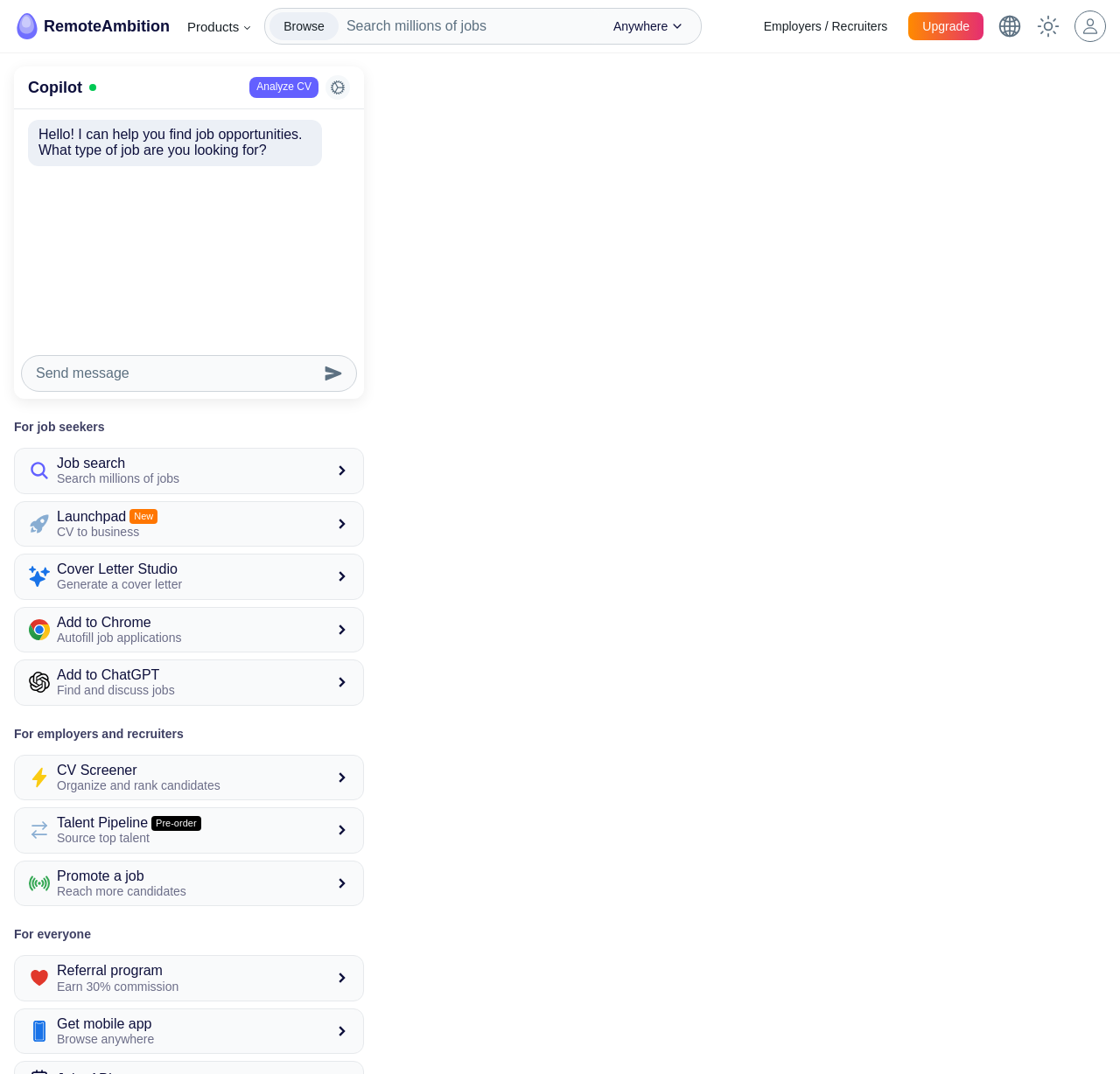What is the main purpose of this website? Using the information from the screenshot, answer with a single word or phrase.

Job search